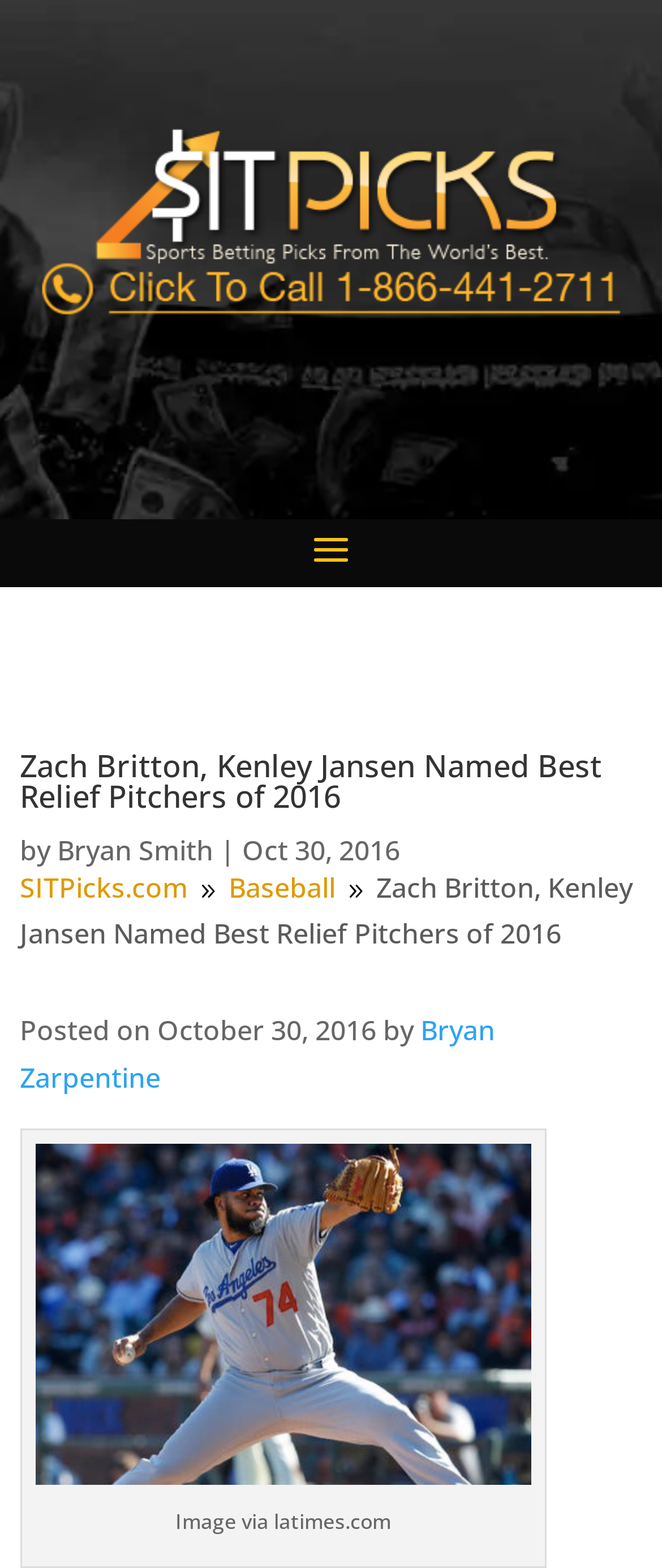Offer a detailed account of what is visible on the webpage.

The webpage is about sports news, specifically about baseball relief pitchers. At the top, there is a heading that reads "Zach Britton, Kenley Jansen Named Best Relief Pitchers of 2016". Below the heading, there is a line of text that indicates the author, "by Bryan Smith", and the date, "Oct 30, 2016". 

On the same level as the author and date, there are two links, "SITPicks.com" and "Baseball", which are positioned to the left and right, respectively. 

Further down, there is a section that appears to be a summary or excerpt of the article. The text is the same as the heading, "Zach Britton, Kenley Jansen Named Best Relief Pitchers of 2016". 

Below this section, there is another line of text that reads "Posted on October 30, 2016 by Bryan Zarpentine". 

To the right of this text, there is a link to "Kenley Jansen", and below it, there is an image of Kenley Jansen, with a caption "Image via latimes.com". The image is positioned near the bottom of the page. 

There are a total of 5 links on the page, and 2 images, one of which is the image of Kenley Jansen. The layout is organized, with clear headings and concise text.